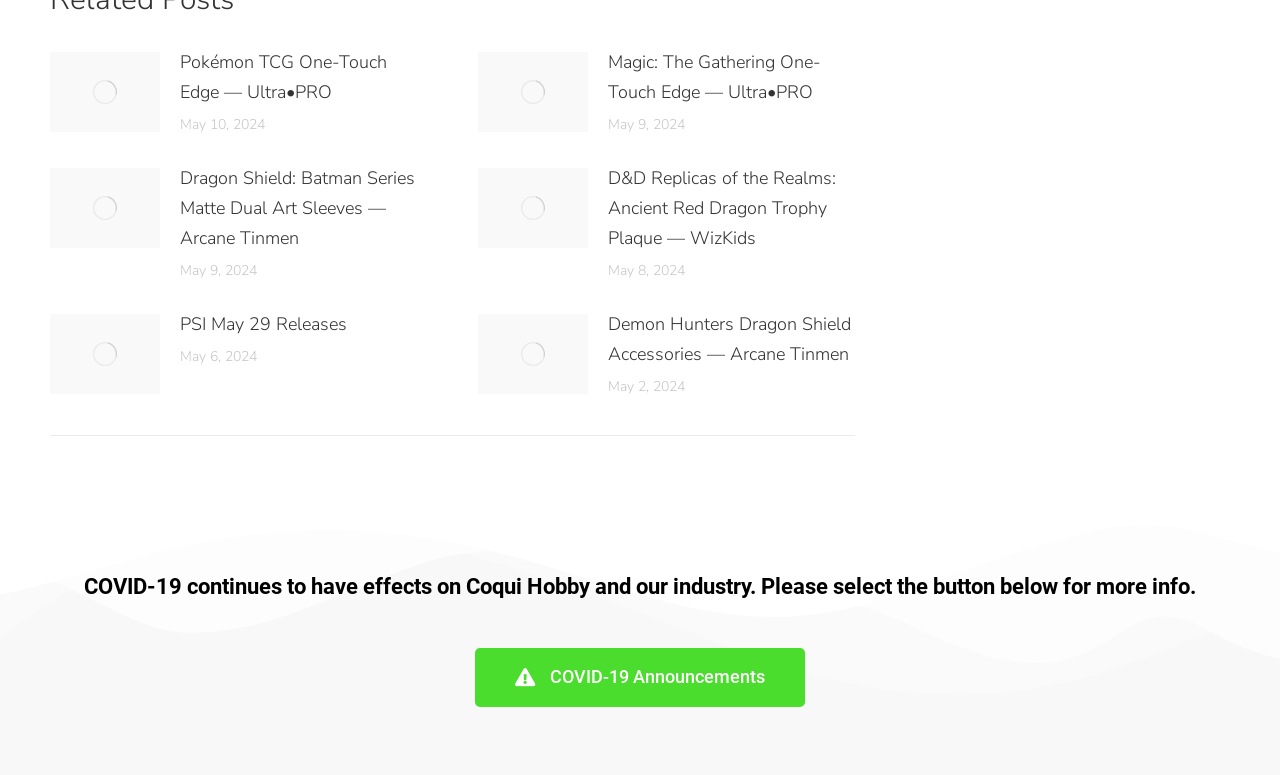Give a one-word or short phrase answer to the question: 
How many images are on this webpage?

8